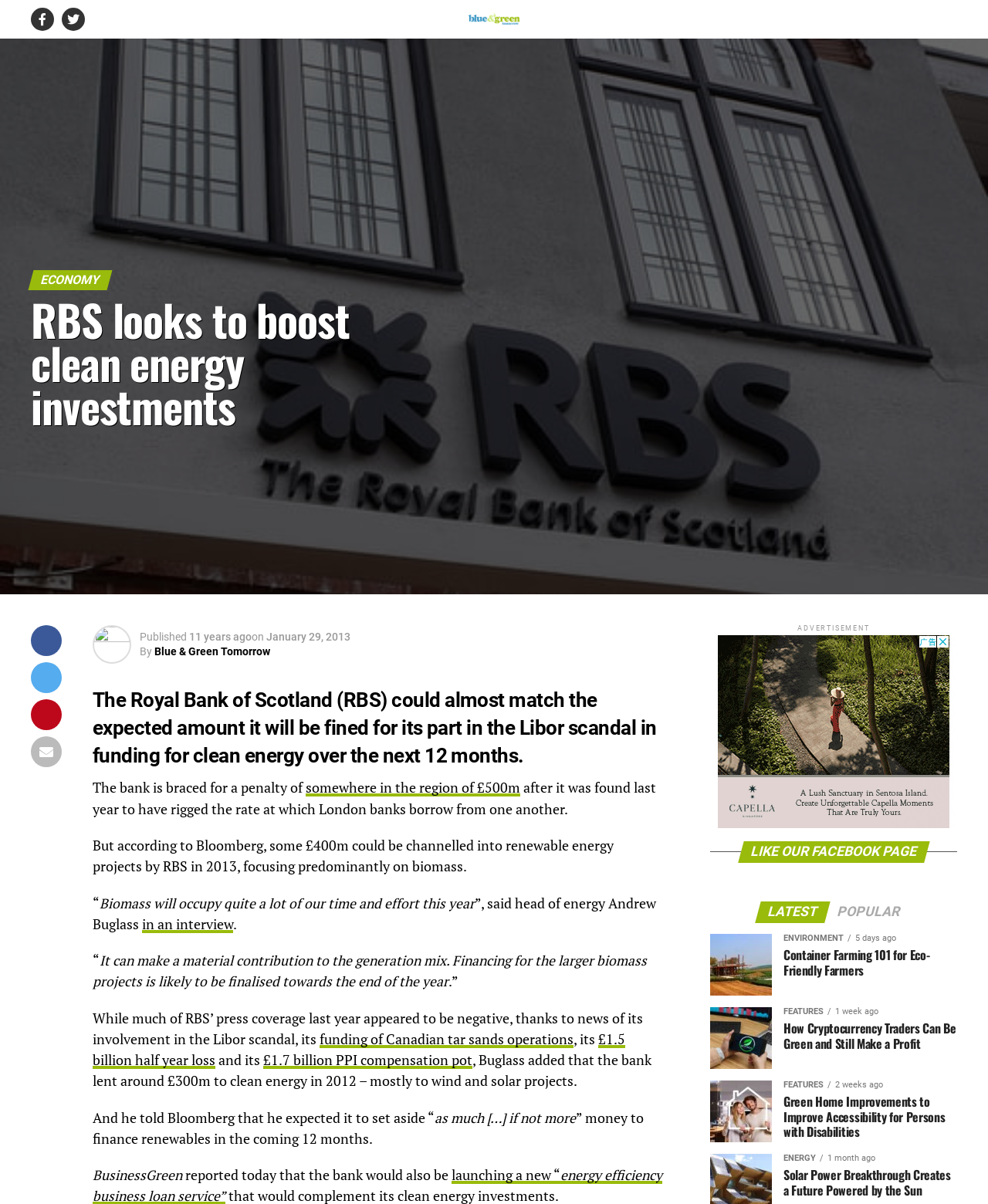Explain the webpage in detail.

The webpage is about an article from Blue and Green Tomorrow, with the title "RBS looks to boost clean energy investments". At the top, there is a link to the website's homepage, accompanied by an image of the website's logo. Below this, there are two headings: "ECONOMY" and the article title. 

To the right of the headings, there is a section displaying the publication date, "11 years ago", and the author's name, "Blue & Green Tomorrow". 

The main article content starts below this section, with a heading that summarizes the article's topic. The text explains that the Royal Bank of Scotland (RBS) is expected to be fined for its part in the Libor scandal, but it plans to invest a similar amount in clean energy projects over the next 12 months. The article quotes the head of energy at RBS, Andrew Buglass, discussing the bank's focus on biomass projects.

The article also mentions RBS' previous involvement in funding Canadian tar sands operations and its financial losses, but notes that the bank lent around £300m to clean energy projects in 2012, mostly to wind and solar projects.

On the right side of the page, there is an advertisement section with an iframe containing an advertisement. Below this, there is a call to action to like the website's Facebook page. 

At the bottom of the page, there are links to other articles, including "LATEST" and "POPULAR", accompanied by three images with headings about container farming, green cryptocurrency, and green home improvements.